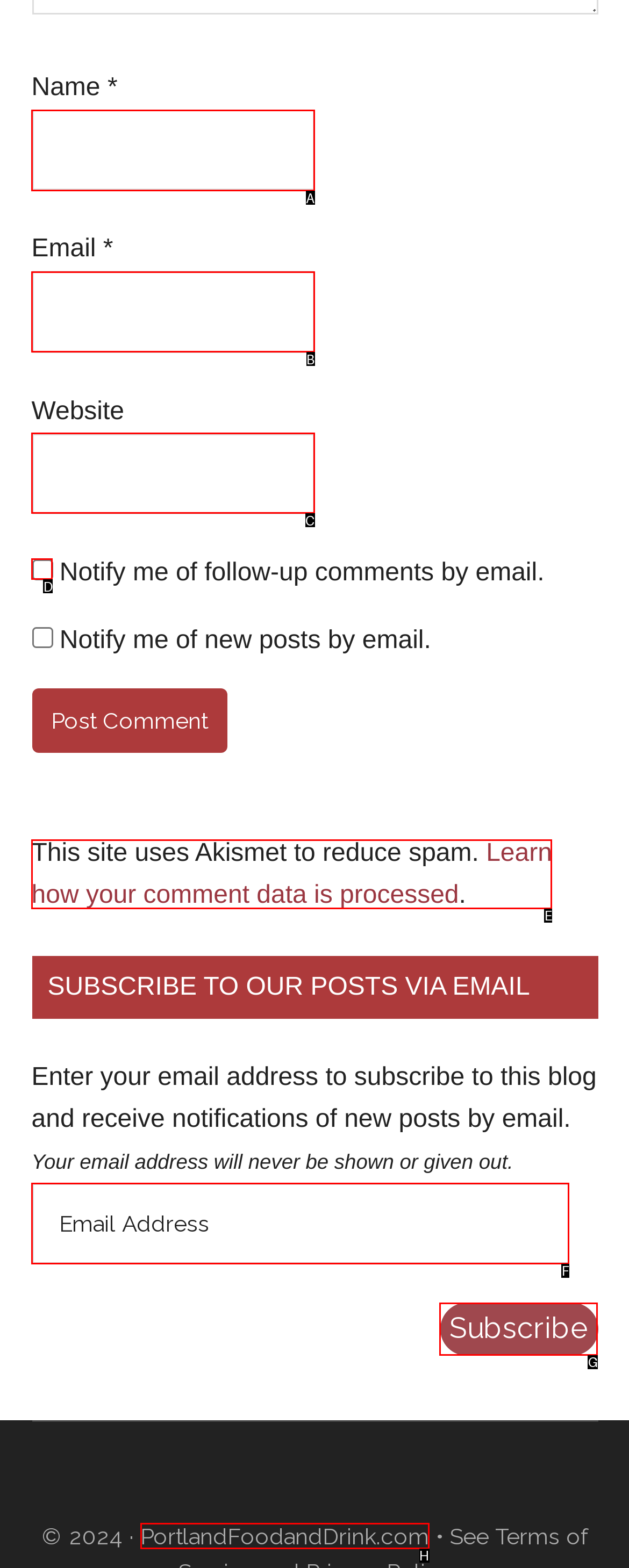Choose the letter of the element that should be clicked to complete the task: Enter your name
Answer with the letter from the possible choices.

A